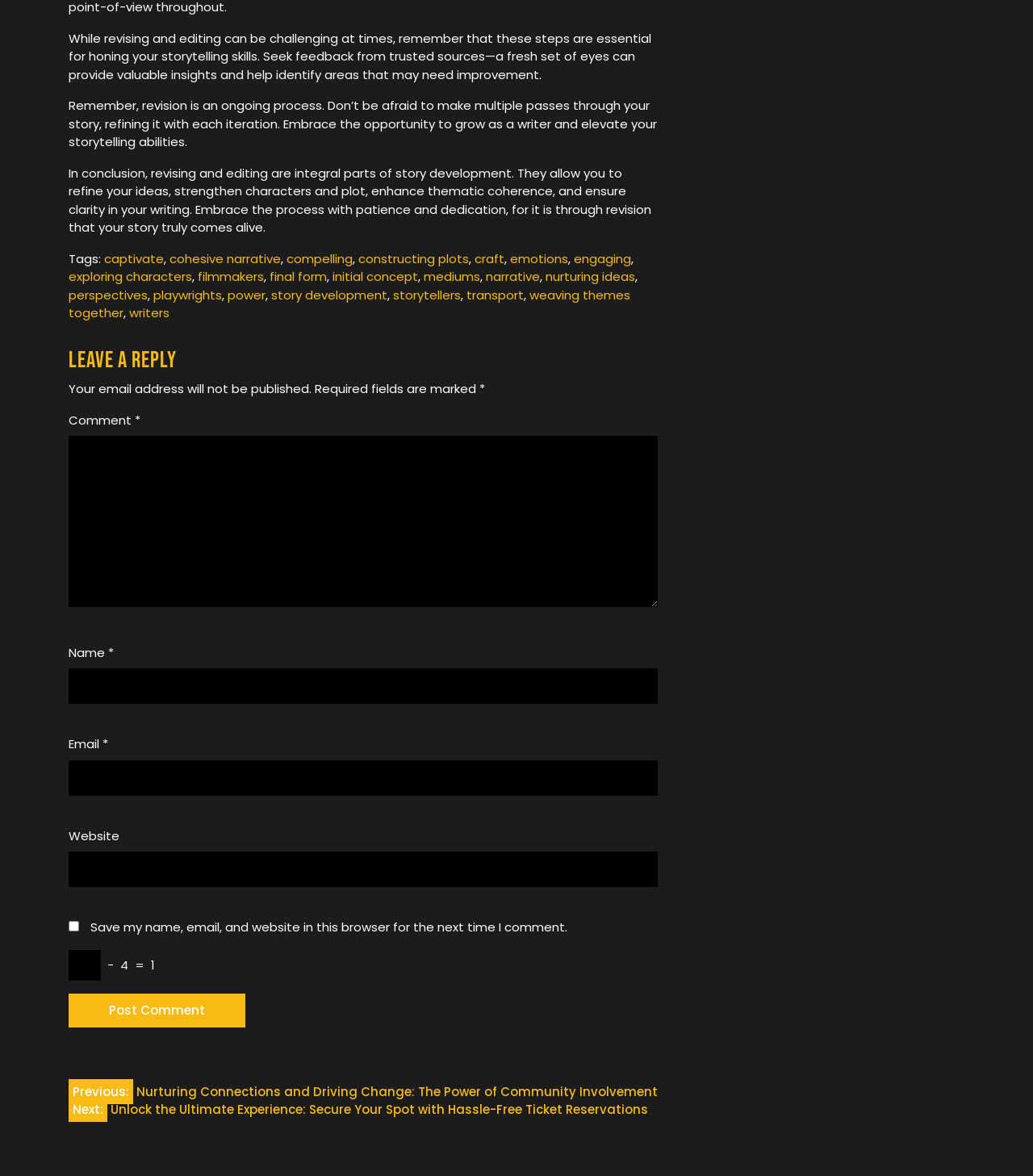Bounding box coordinates are specified in the format (top-left x, top-left y, bottom-right x, bottom-right y). All values are floating point numbers bounded between 0 and 1. Please provide the bounding box coordinate of the region this sentence describes: name="submit" value="Post Comment"

[0.066, 0.845, 0.238, 0.874]